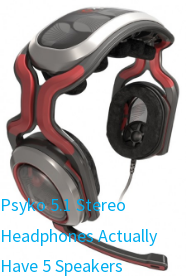What type of users are the headphones ideal for?
Look at the image and answer the question with a single word or phrase.

Avid gamers and audiophiles